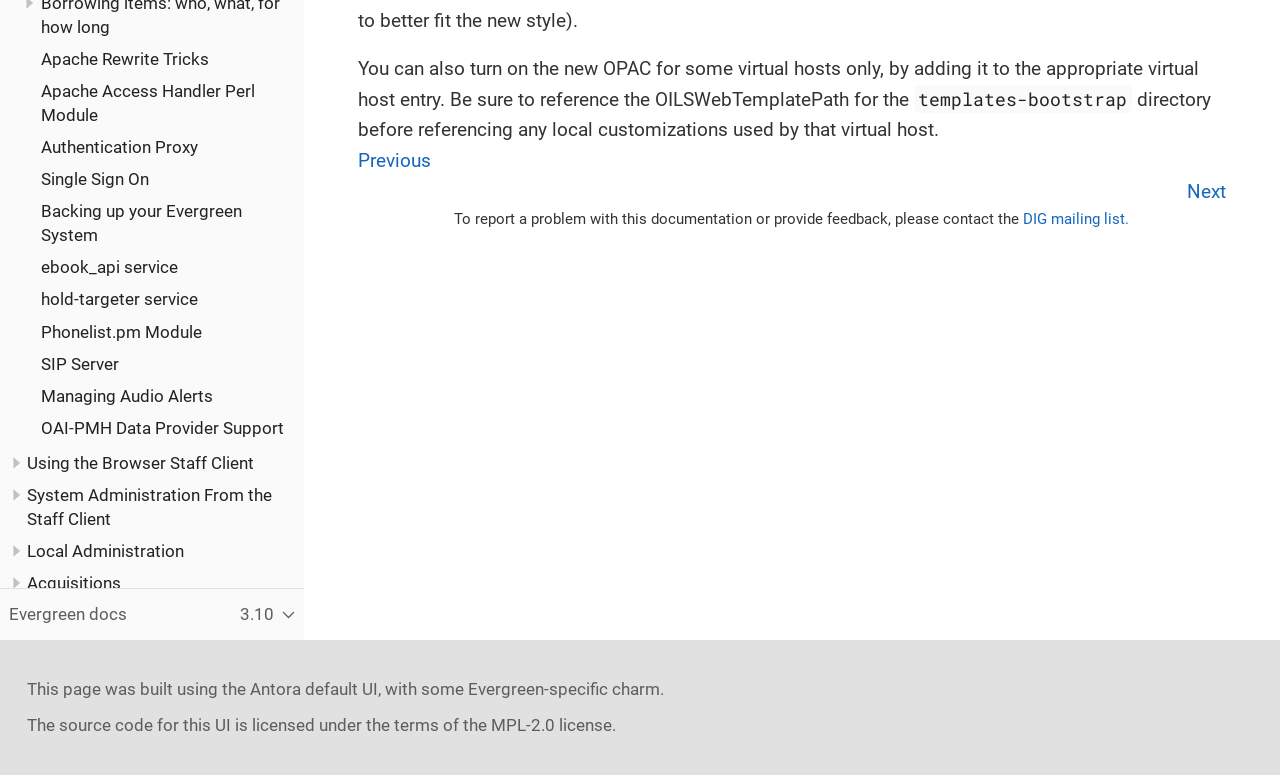Identify the bounding box coordinates for the UI element that matches this description: "Cataloging".

[0.021, 0.781, 0.085, 0.807]